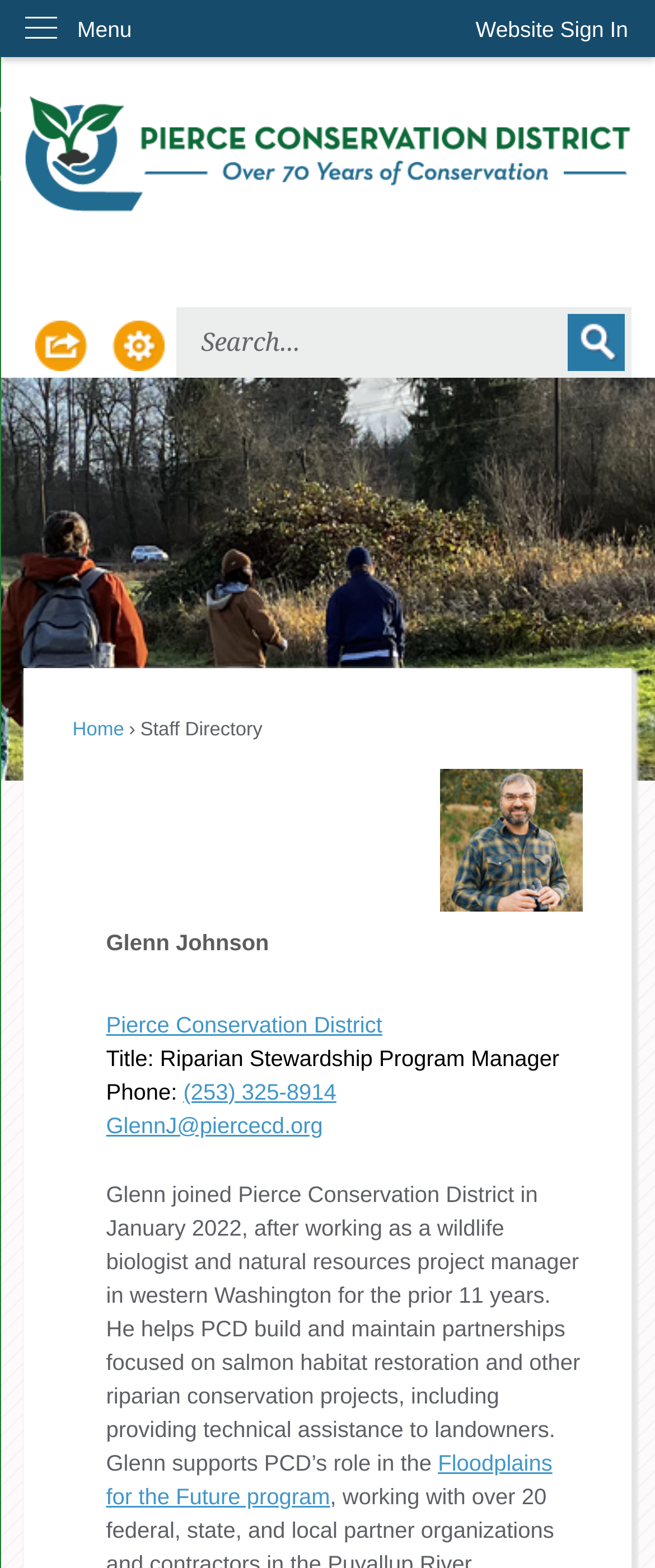Identify the bounding box of the UI component described as: "parent_node: Careers aria-label="Expand Careers sub-menu"".

None